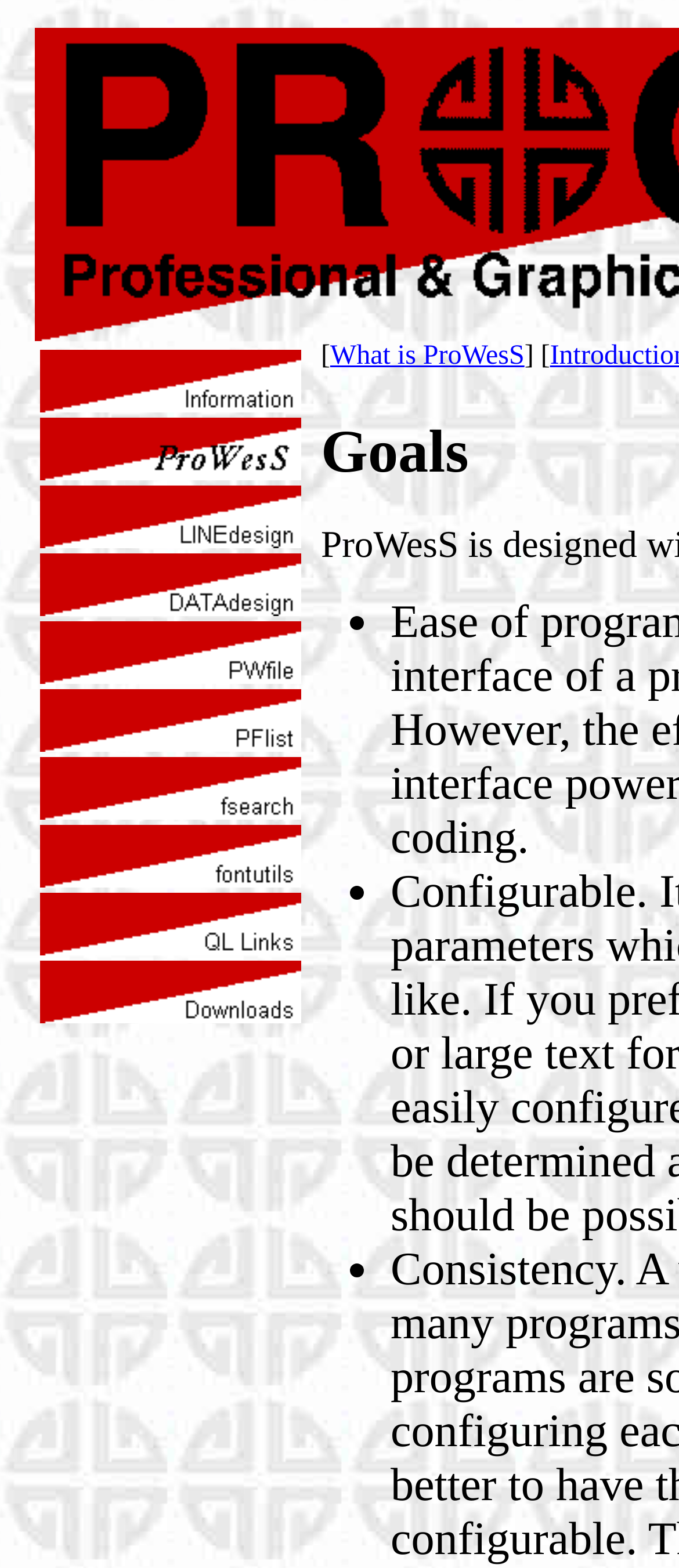Please find the bounding box coordinates of the element that you should click to achieve the following instruction: "Visit ProWesS". The coordinates should be presented as four float numbers between 0 and 1: [left, top, right, bottom].

[0.059, 0.292, 0.444, 0.311]